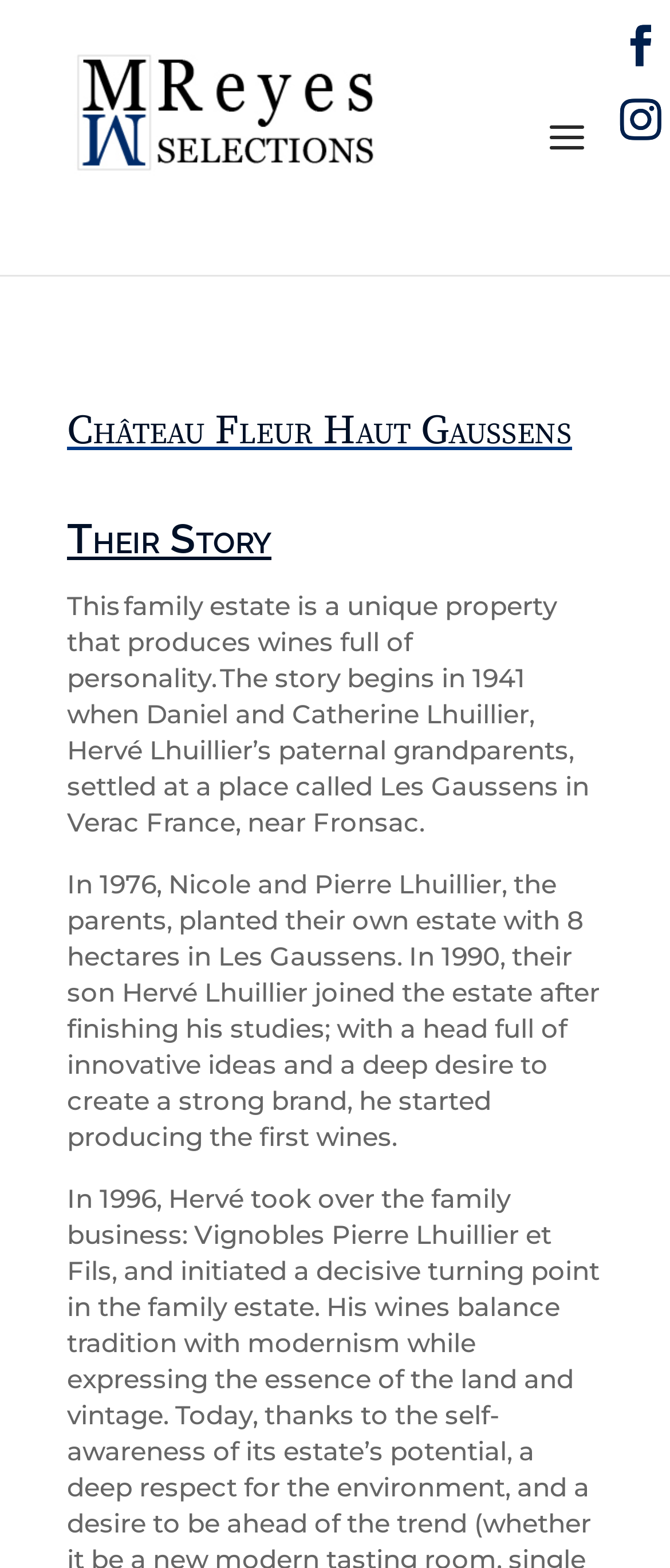Bounding box coordinates should be in the format (top-left x, top-left y, bottom-right x, bottom-right y) and all values should be floating point numbers between 0 and 1. Determine the bounding box coordinate for the UI element described as: Facebook

[0.926, 0.016, 0.987, 0.043]